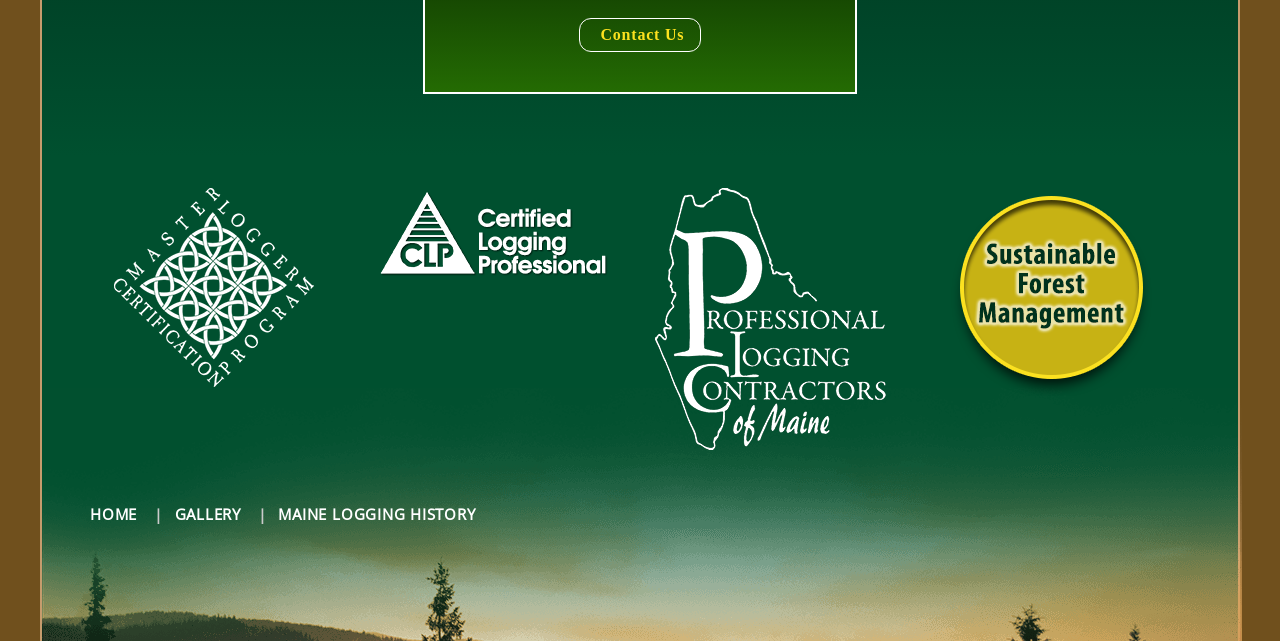Please specify the coordinates of the bounding box for the element that should be clicked to carry out this instruction: "Contact us". The coordinates must be four float numbers between 0 and 1, formatted as [left, top, right, bottom].

[0.452, 0.027, 0.548, 0.08]